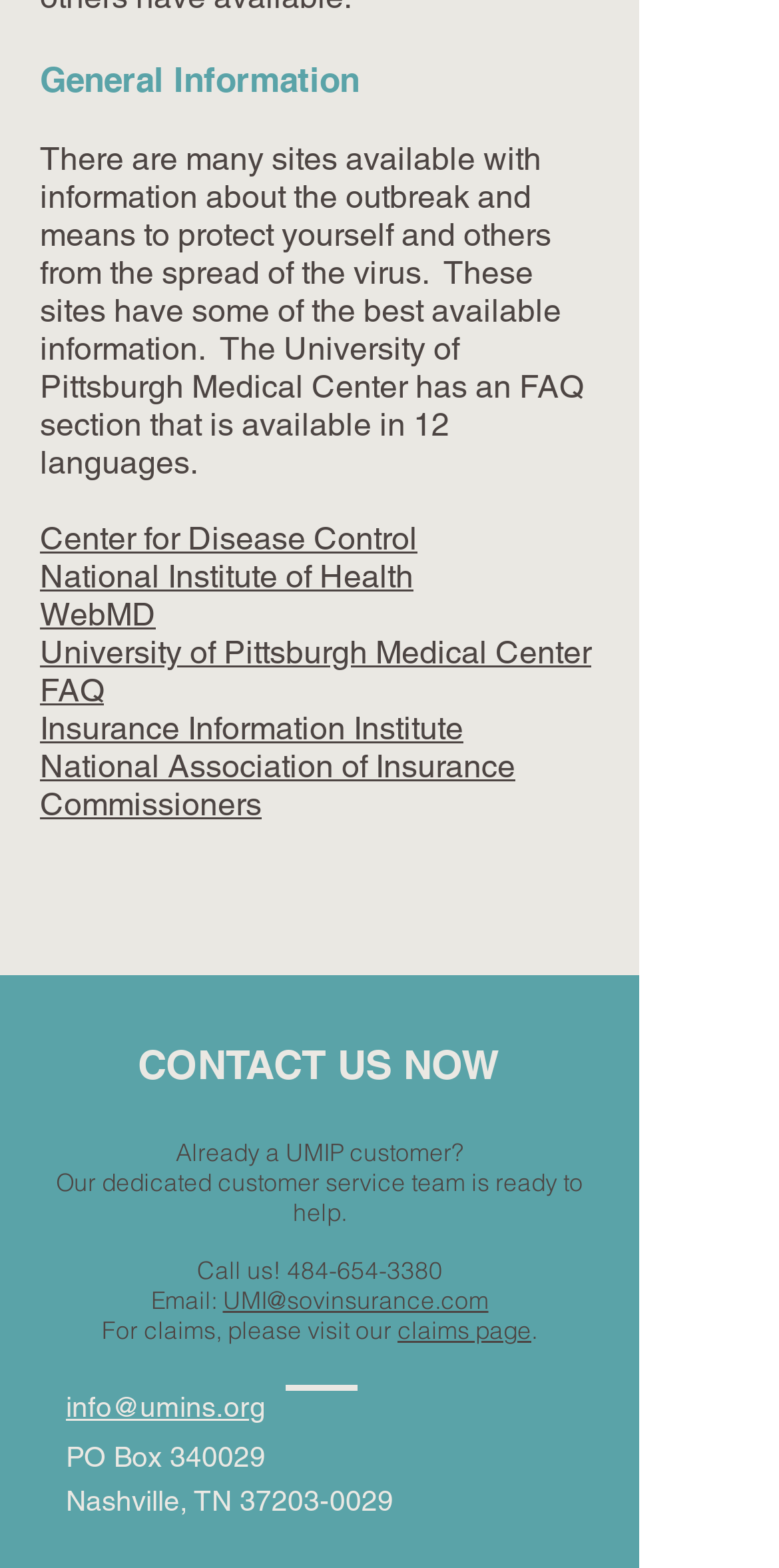Locate the bounding box coordinates of the element that should be clicked to execute the following instruction: "Visit the Center for Disease Control website".

[0.051, 0.331, 0.536, 0.356]